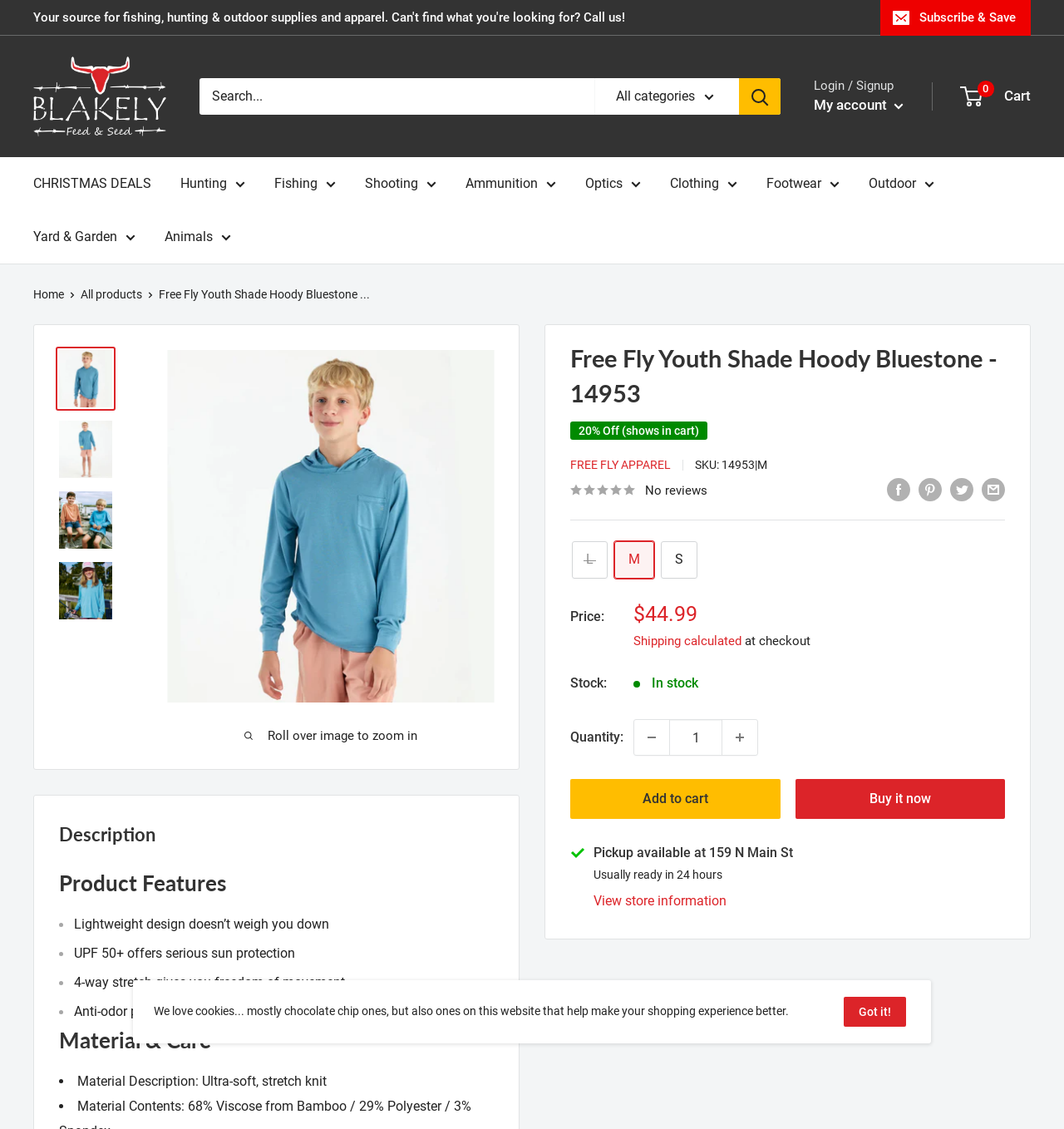Detail the various sections and features of the webpage.

This webpage appears to be a product page for the "Free Fly Youth Shade Hoody Bluestone" on an outdoor supplies and apparel website. At the top of the page, there is a navigation menu with links to various categories such as "Hunting", "Fishing", and "Clothing". Below the navigation menu, there is a search bar and a link to the user's account.

The main content of the page is dedicated to the product, with a large image of the hoody at the top. Below the image, there is a product description, which includes the product name, price, and a brief summary of its features. The features listed include a lightweight design, UPF 50+ sun protection, 4-way stretch, and anti-odor properties.

To the right of the product description, there are links to share the product on social media, as well as a section displaying the product's rating and reviews. Below this, there is a table with product details, including the price, stock status, and quantity.

The page also includes a call-to-action button to add the product to the cart, as well as a "Buy it now" button. Additionally, there is information about the product's availability for pickup at a physical store, and a link to view more store information.

At the bottom of the page, there is a section with a heading "Description" that provides more detailed information about the product's features.